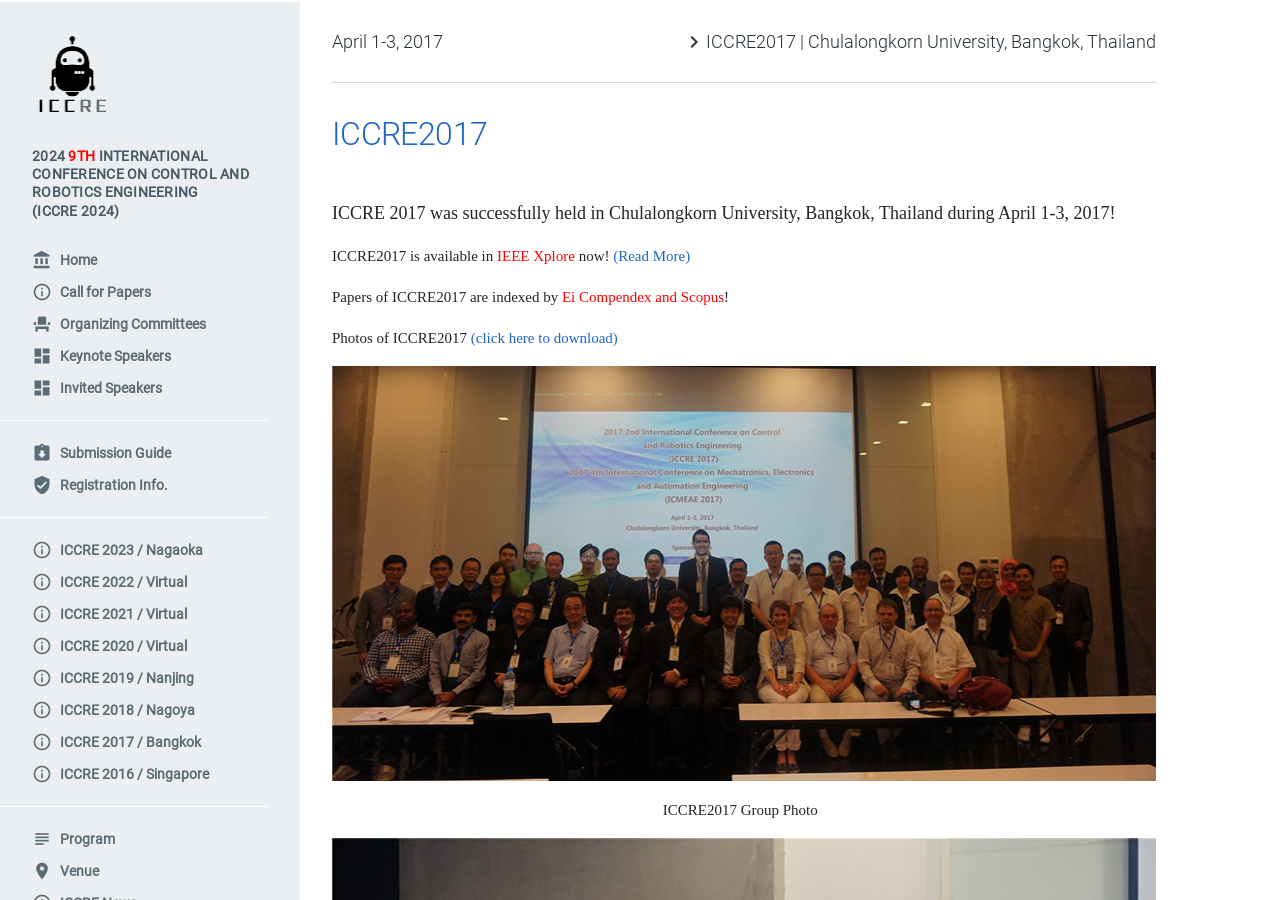Please indicate the bounding box coordinates of the element's region to be clicked to achieve the instruction: "Click Home". Provide the coordinates as four float numbers between 0 and 1, i.e., [left, top, right, bottom].

[0.0, 0.271, 0.234, 0.306]